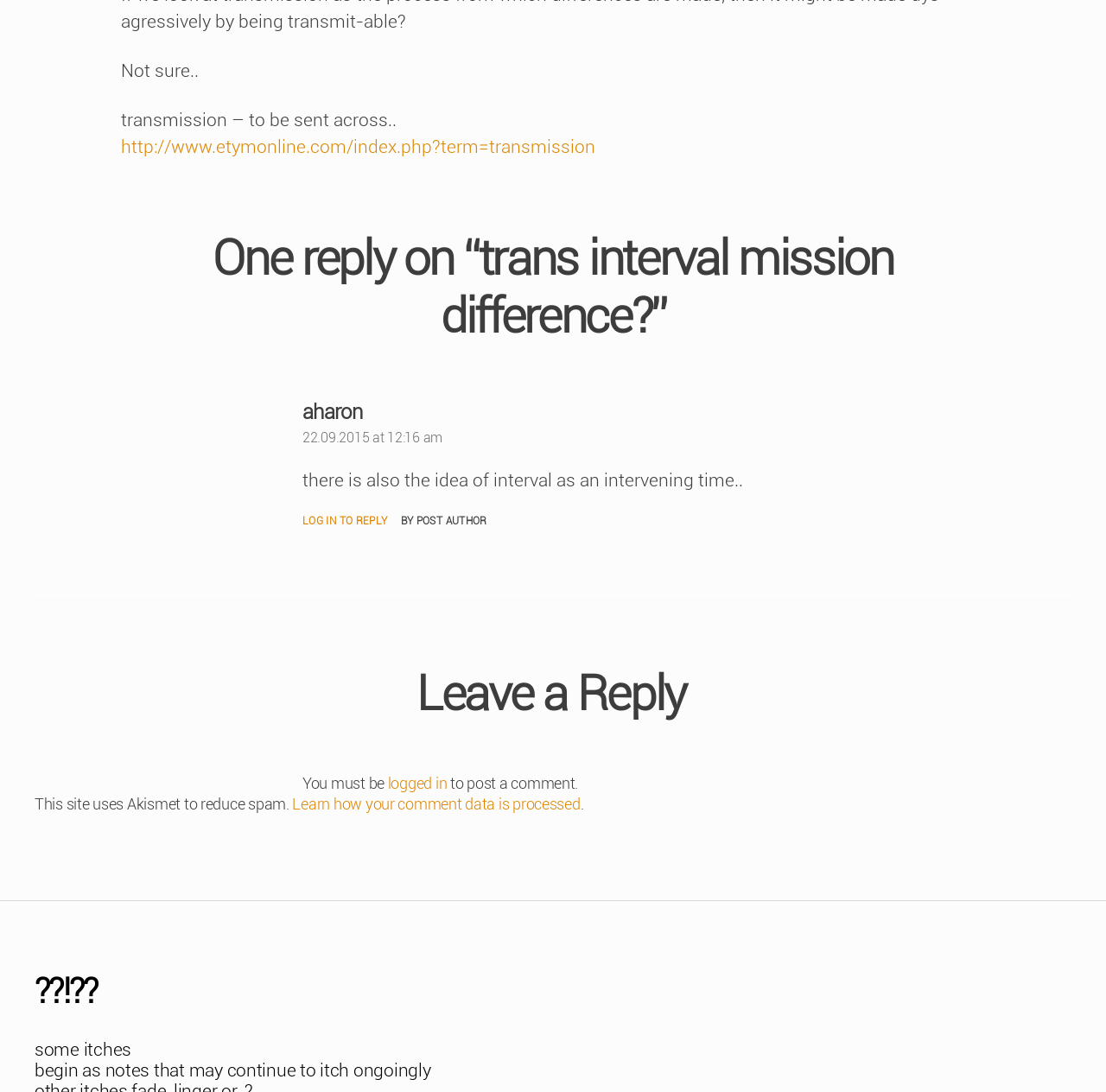Who wrote the comment?
Can you give a detailed and elaborate answer to the question?

The author of the comment can be identified by looking at the footer section of the article, where it says 'aharon says:' which indicates that the comment was written by aharon.